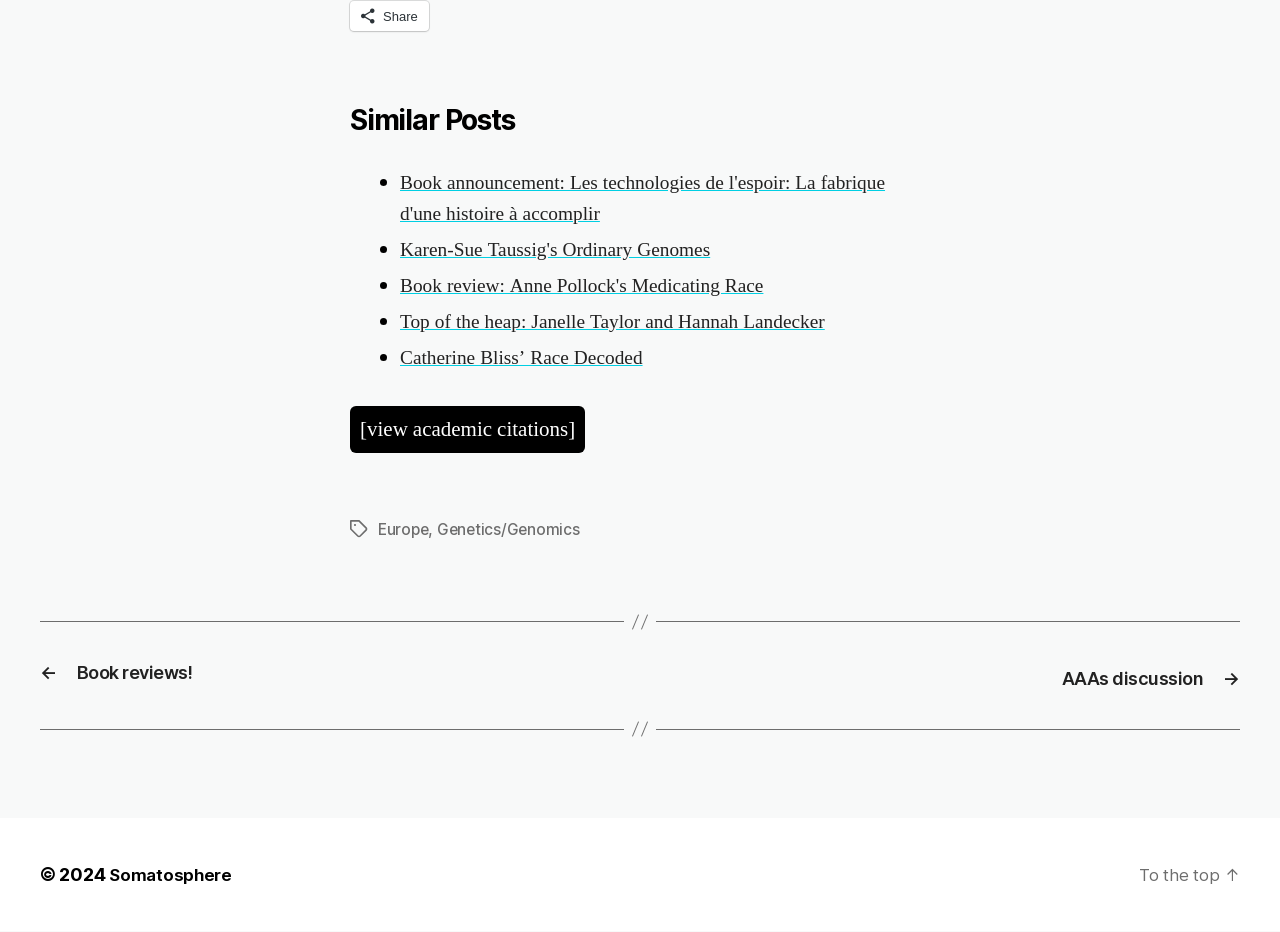Find the bounding box coordinates of the clickable area required to complete the following action: "Read 'Book announcement: Les technologies de l'espoir: La fabrique d'une histoire à accomplir'".

[0.312, 0.185, 0.722, 0.247]